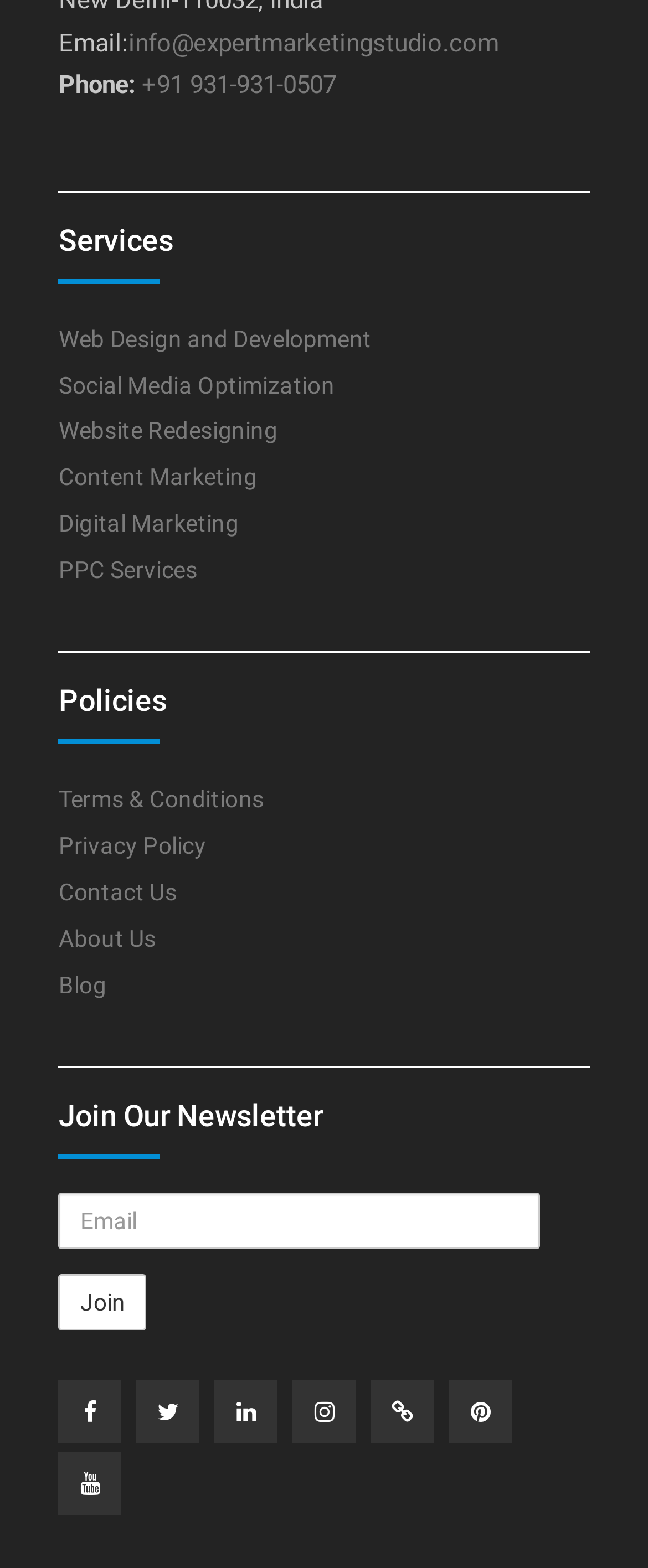Please identify the bounding box coordinates of the region to click in order to complete the task: "Click the 'Join' button". The coordinates must be four float numbers between 0 and 1, specified as [left, top, right, bottom].

[0.091, 0.813, 0.227, 0.849]